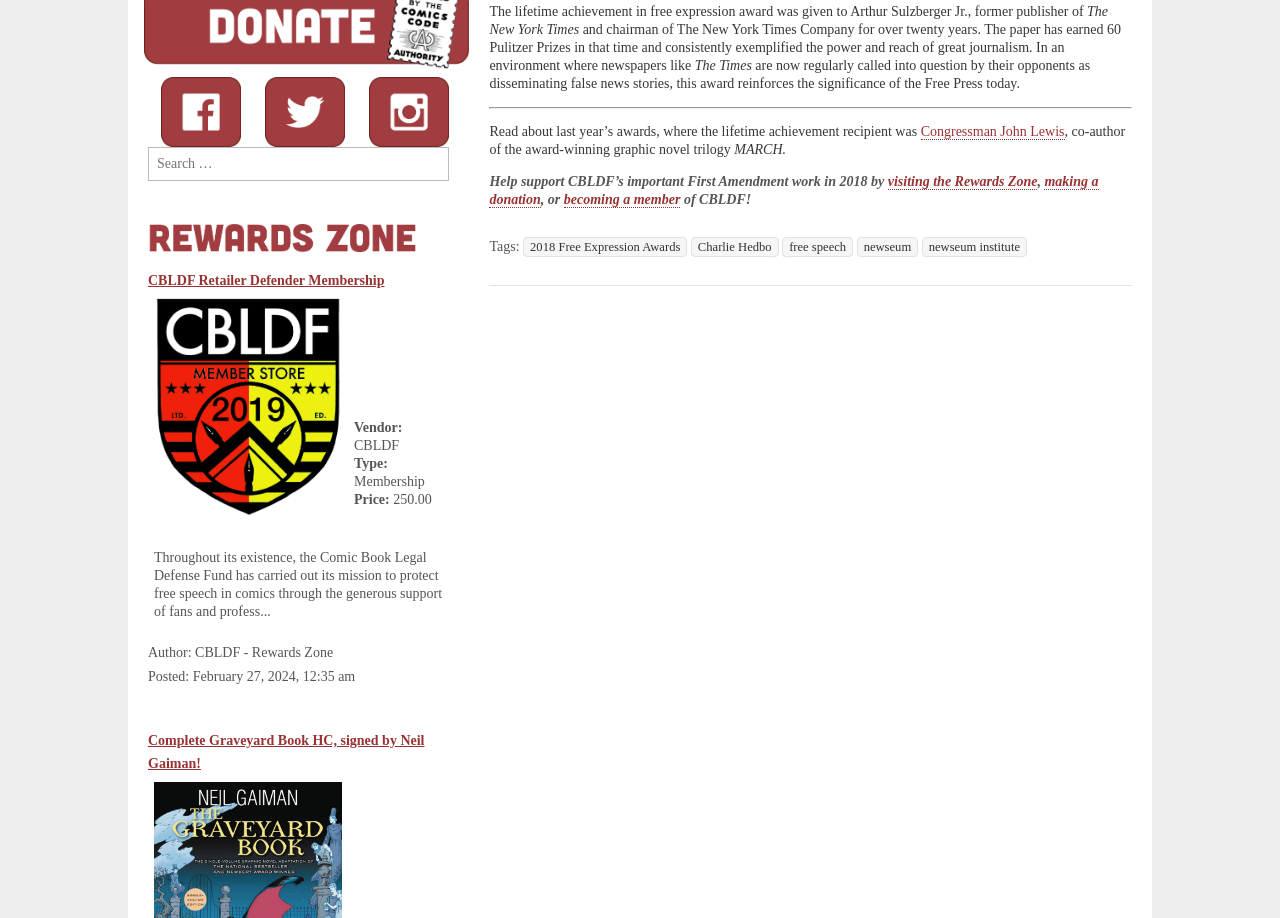Please determine the bounding box coordinates for the UI element described as: "making a donation".

[0.382, 0.19, 0.858, 0.227]